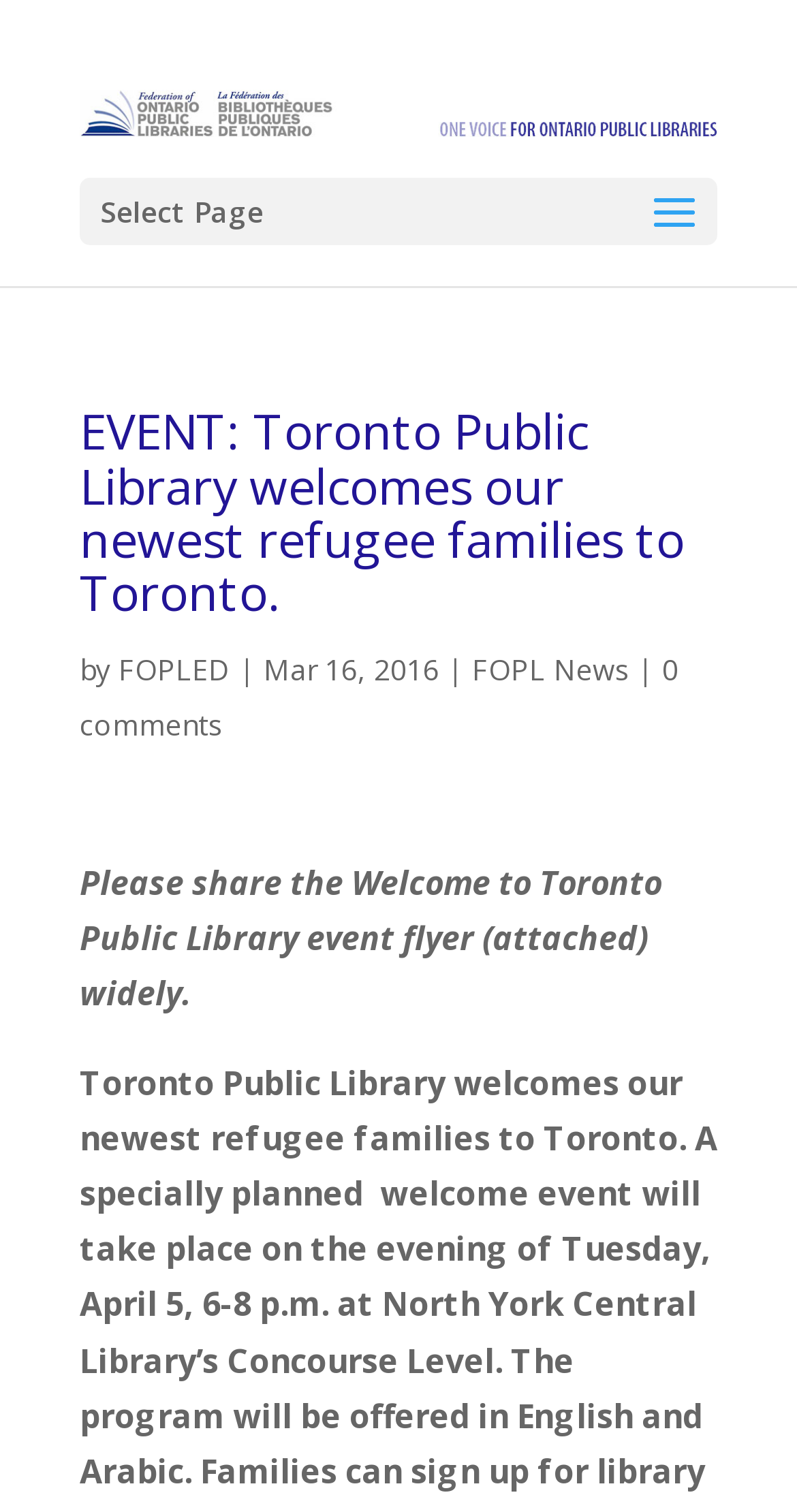Generate a thorough explanation of the webpage's elements.

The webpage appears to be an event page for the Toronto Public Library, specifically welcoming new refugee families to Toronto. At the top, there is a link to the Federation of Ontario Public Libraries, accompanied by an image with the same name. Below this, there is a dropdown menu labeled "Select Page".

The main content of the page is divided into sections. The first section has a heading that matches the title of the webpage, "EVENT: Toronto Public Library welcomes our newest refugee families to Toronto." Below this heading, there is a line of text that includes the author "FOPLED", a date "Mar 16, 2016", and a category "FOPL News". There is also a link to view comments, currently showing "0 comments".

The main body of the text is divided into two paragraphs. The first paragraph invites readers to share a welcome event flyer widely. The second paragraph describes the welcome event, which will take place on the evening of Tuesday, April 5, from 6-8 p.m.